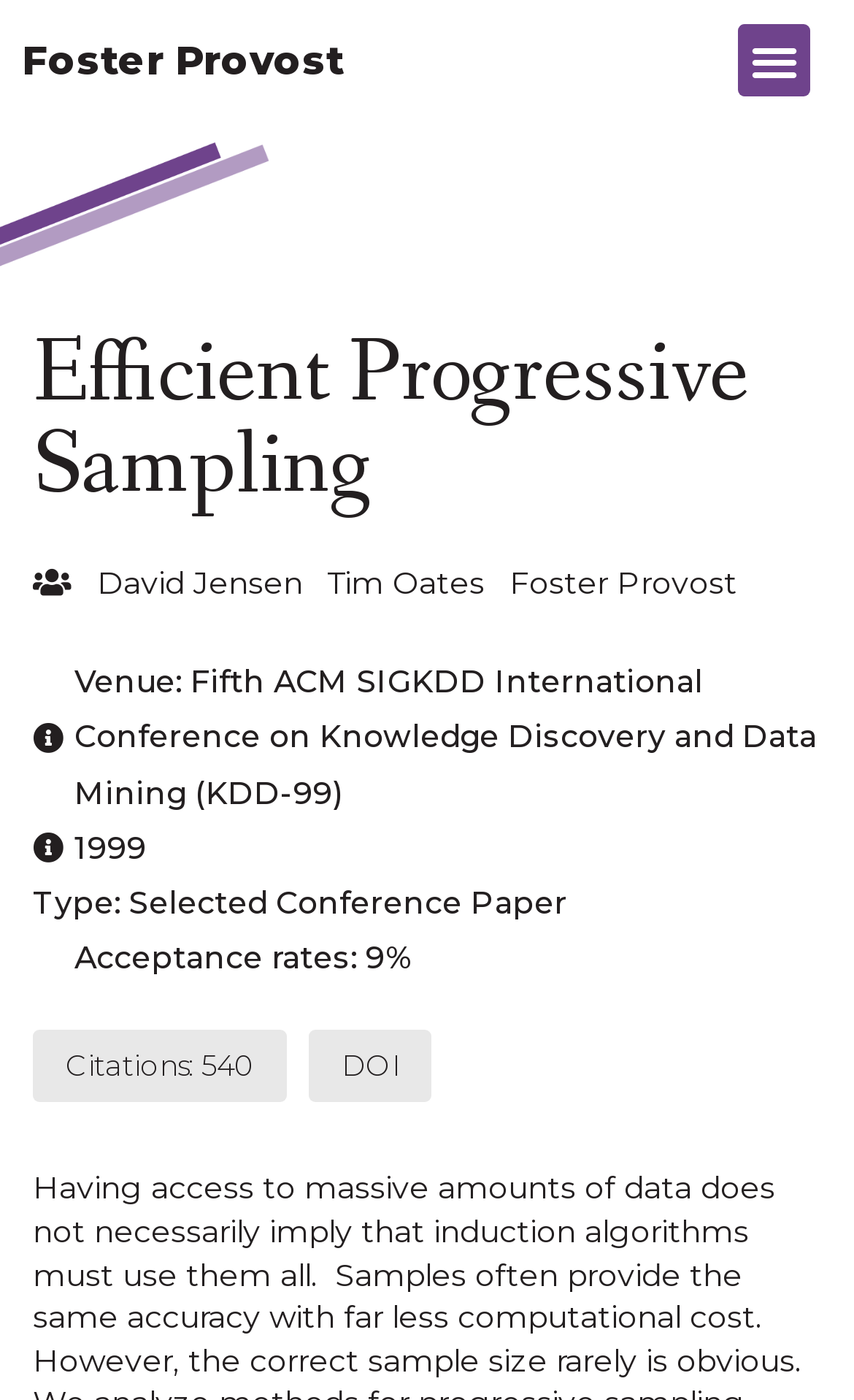Refer to the image and provide an in-depth answer to the question:
What is the acceptance rate of the conference?

I found the answer by looking at the text that says 'Acceptance rates: 9%'. This text is located below the authors' names and above the links to citations and DOI.